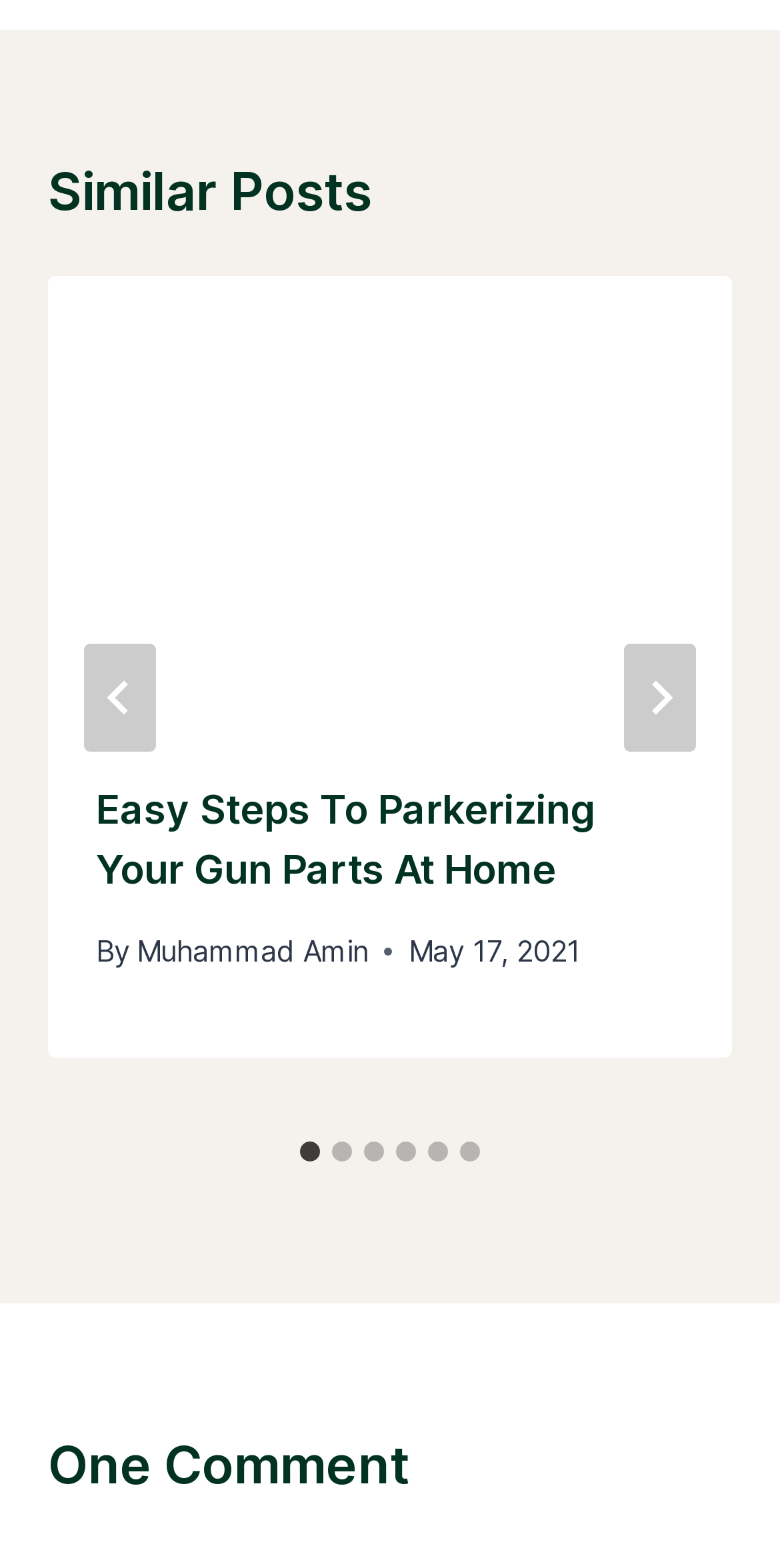When was the first article published?
Based on the screenshot, answer the question with a single word or phrase.

May 17, 2021